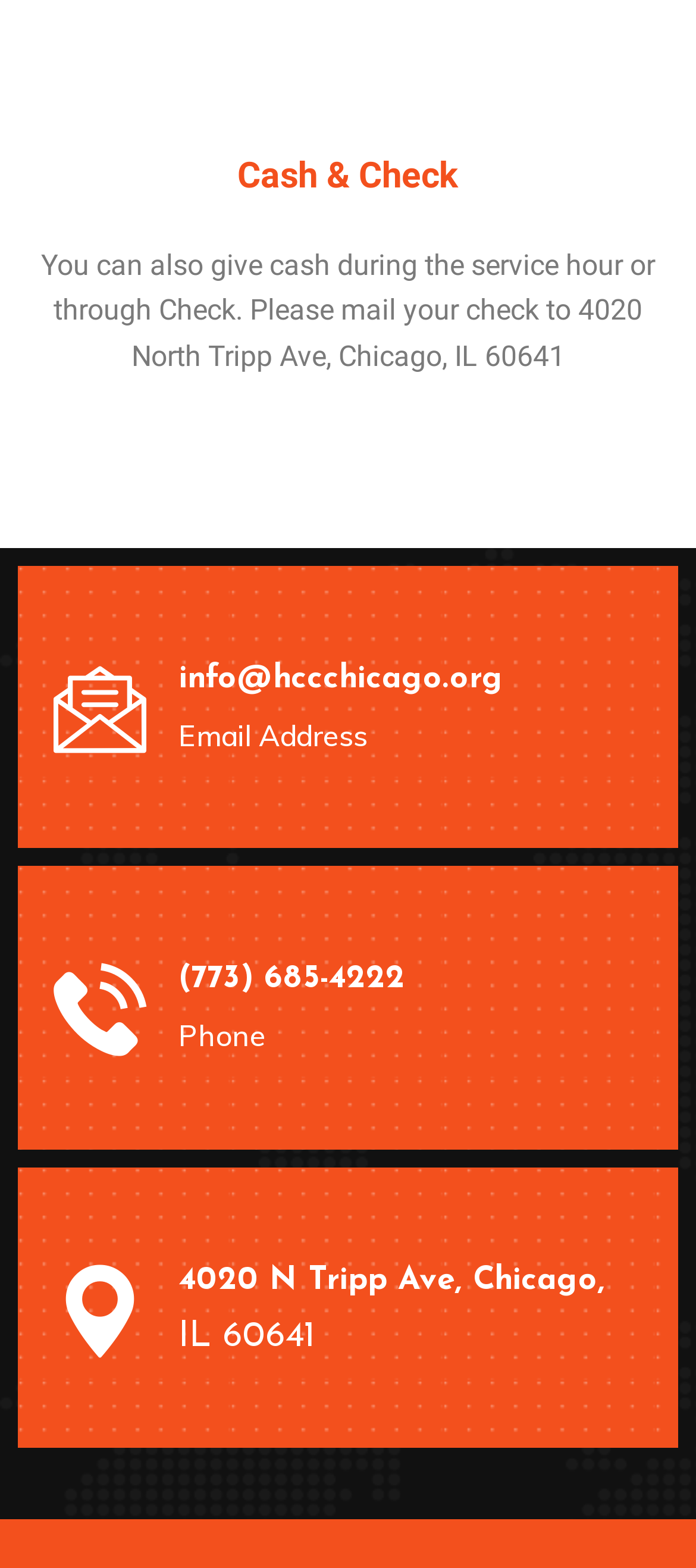Consider the image and give a detailed and elaborate answer to the question: 
What is the service hour for giving cash?

I looked at the StaticText element that explains how to give cash, but it does not specify the service hour for giving cash.